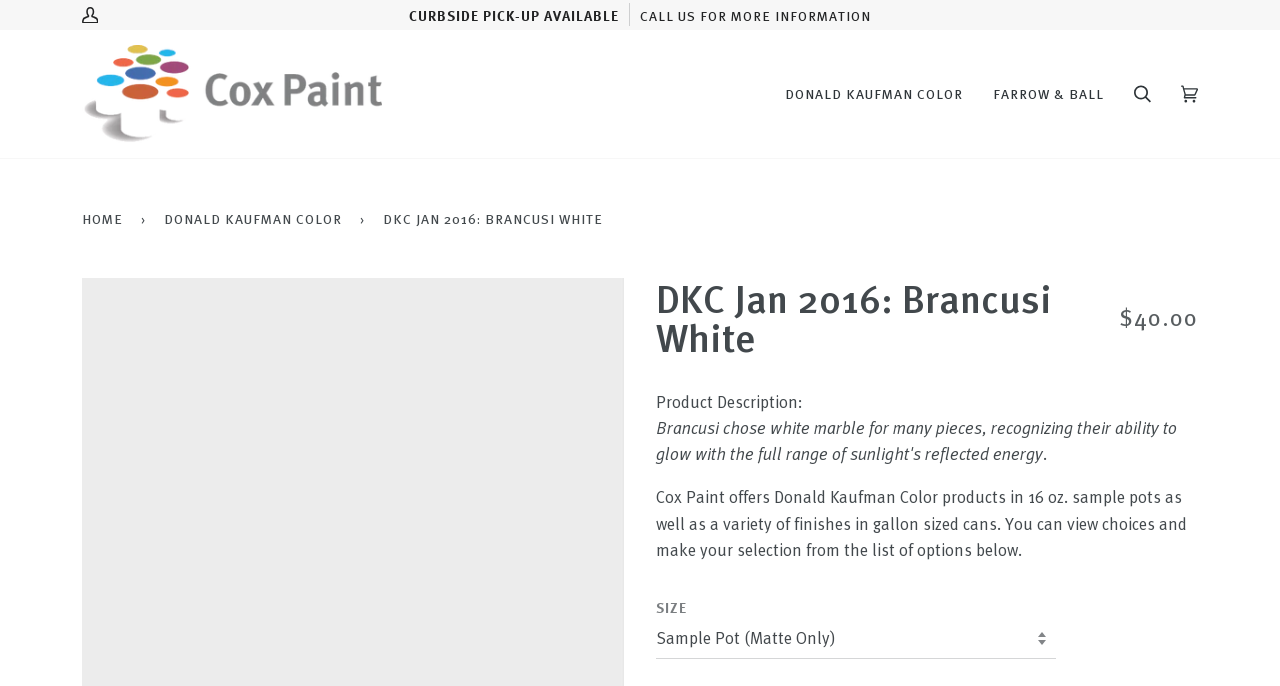Please specify the bounding box coordinates of the clickable region necessary for completing the following instruction: "View cart". The coordinates must consist of four float numbers between 0 and 1, i.e., [left, top, right, bottom].

[0.911, 0.044, 0.948, 0.231]